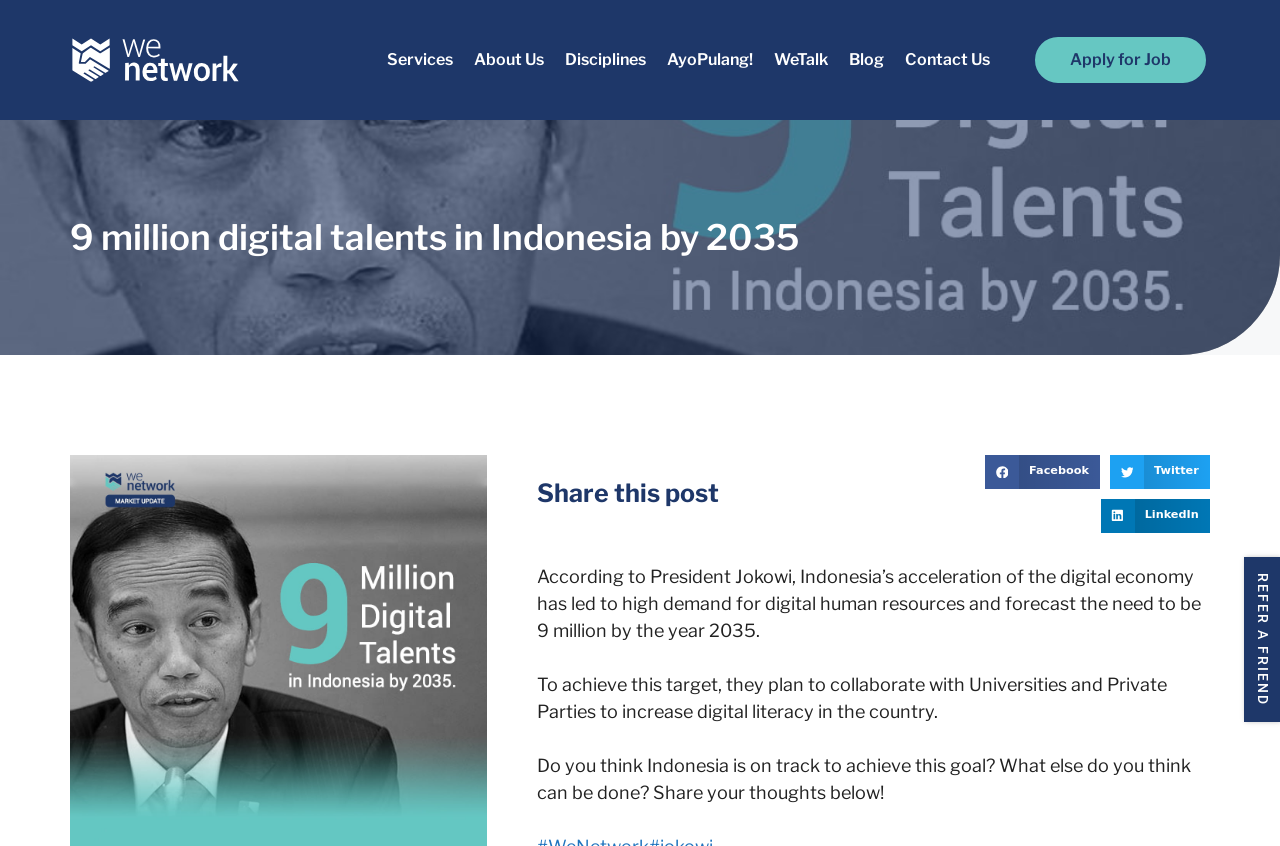Produce an elaborate caption capturing the essence of the webpage.

This webpage appears to be a discussion forum or blog post focused on President Jokowi's vision for Indonesia to have 9 million digital human resources by 2035. At the top of the page, there is a navigation menu with links to various sections, including "Services", "About Us", "Disciplines", and "Contact Us", among others. 

On the top right corner, there is a "REFER A FRIEND" link, and below it, an "Apply for Job" link. The webpage's title, "9 million digital talents in Indonesia by 2035", is displayed prominently in the middle of the page.

The main content of the webpage consists of three paragraphs of text. The first paragraph explains President Jokowi's forecast of the need for 9 million digital human resources by 2035. The second paragraph describes the plan to collaborate with universities and private parties to increase digital literacy in the country. The third paragraph invites readers to share their thoughts on whether Indonesia is on track to achieve this goal and what else can be done.

Below the main content, there are three social media sharing buttons for Facebook, Twitter, and LinkedIn, each accompanied by an icon and the name of the platform.